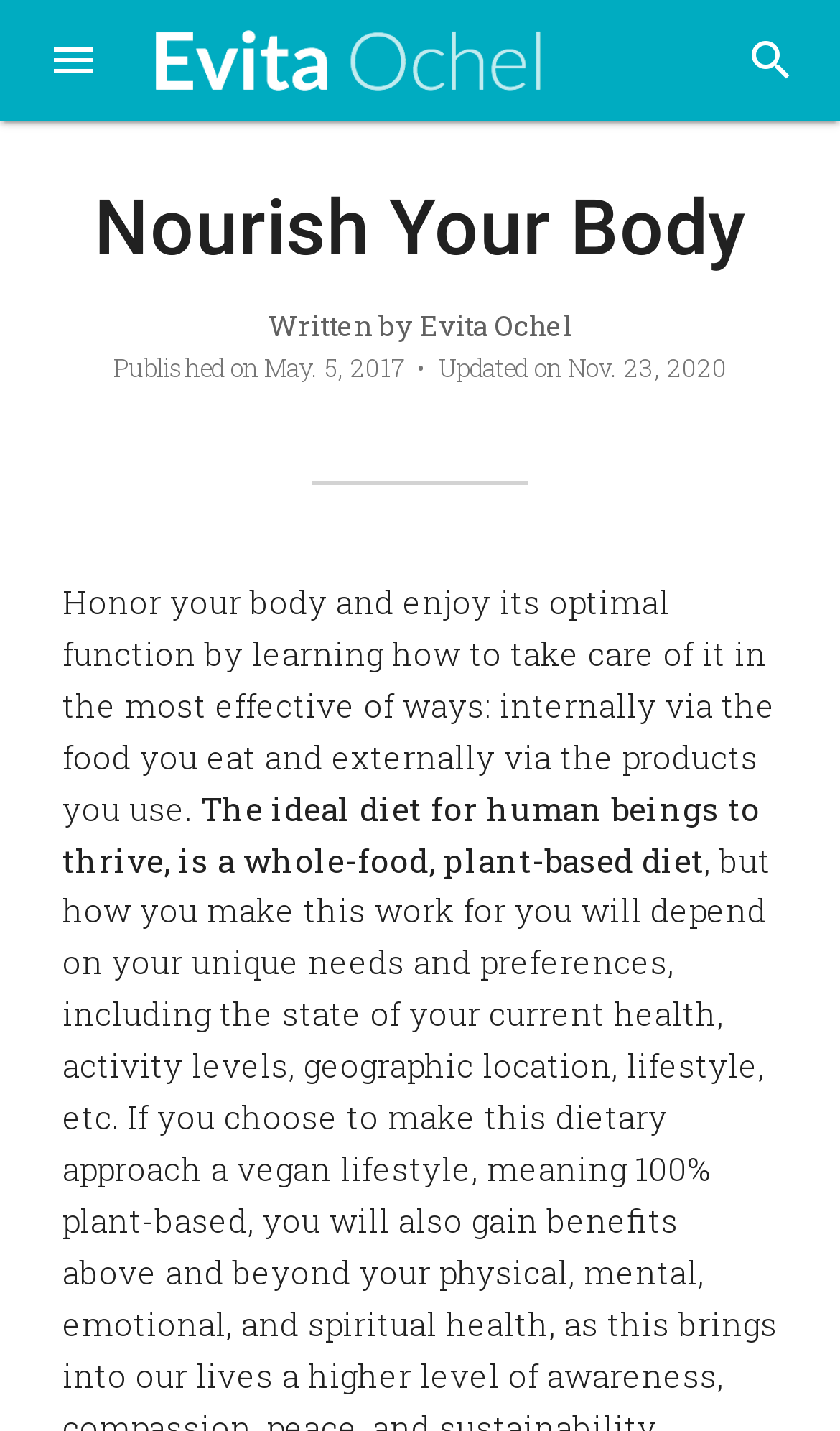Using the element description: "Evita Ochel", determine the bounding box coordinates. The coordinates should be in the format [left, top, right, bottom], with values between 0 and 1.

[0.185, 0.021, 0.647, 0.064]